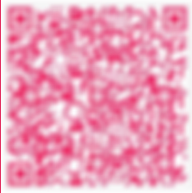What is the purpose of the QR code?
Based on the image, give a one-word or short phrase answer.

facilitating donations